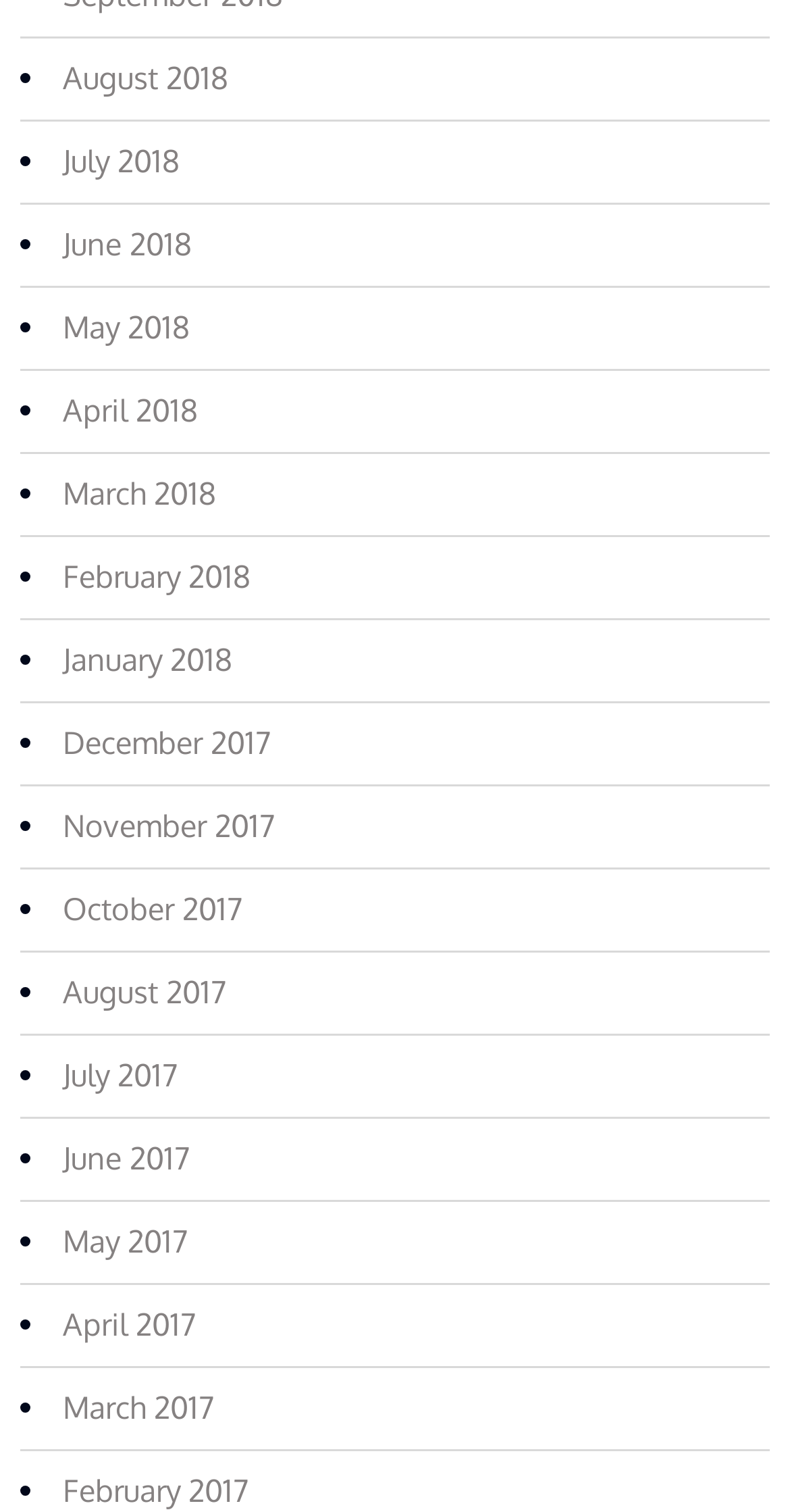Please provide a short answer using a single word or phrase for the question:
How many months are listed?

24